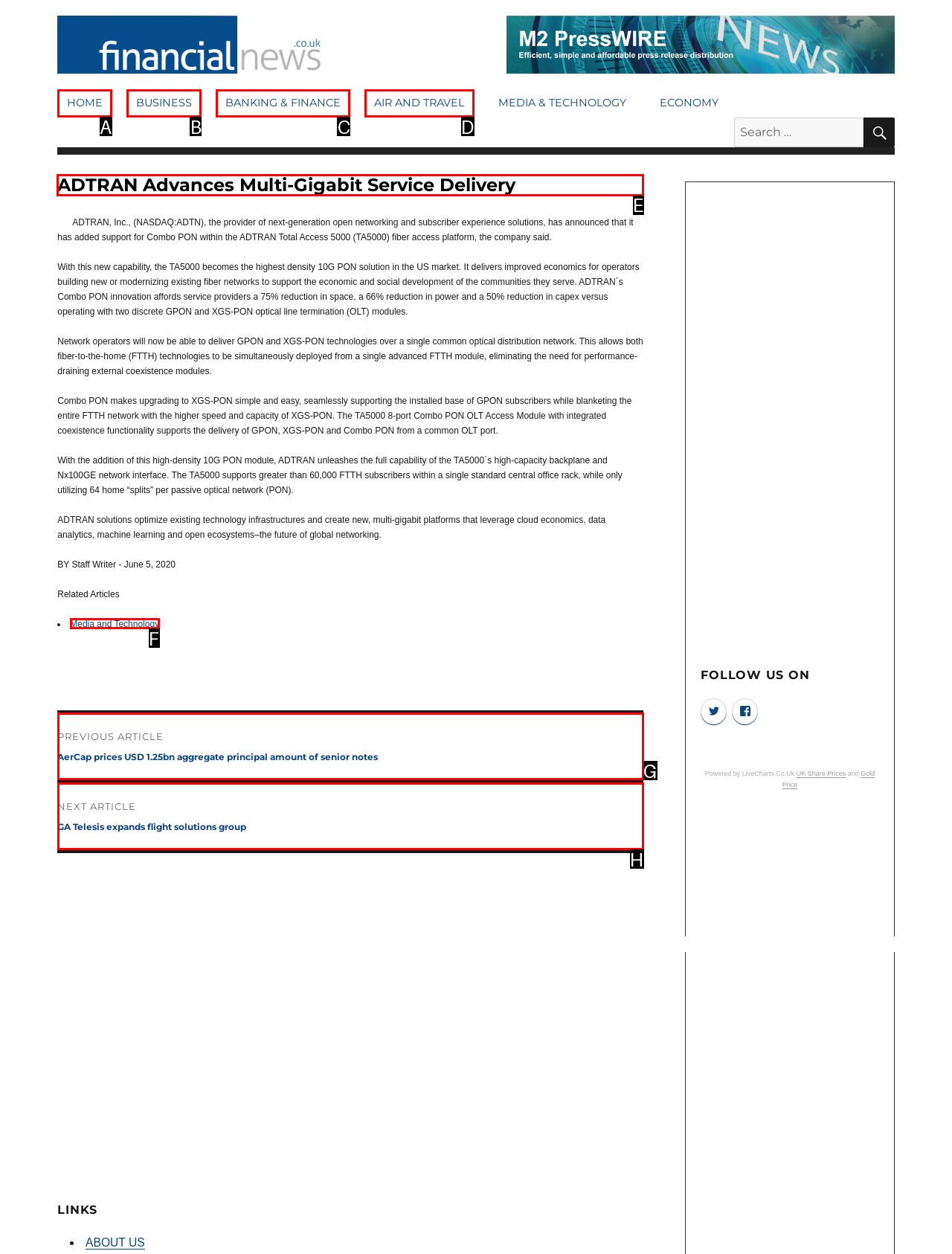Choose the HTML element that should be clicked to accomplish the task: Read the abstract of the study. Answer with the letter of the chosen option.

None